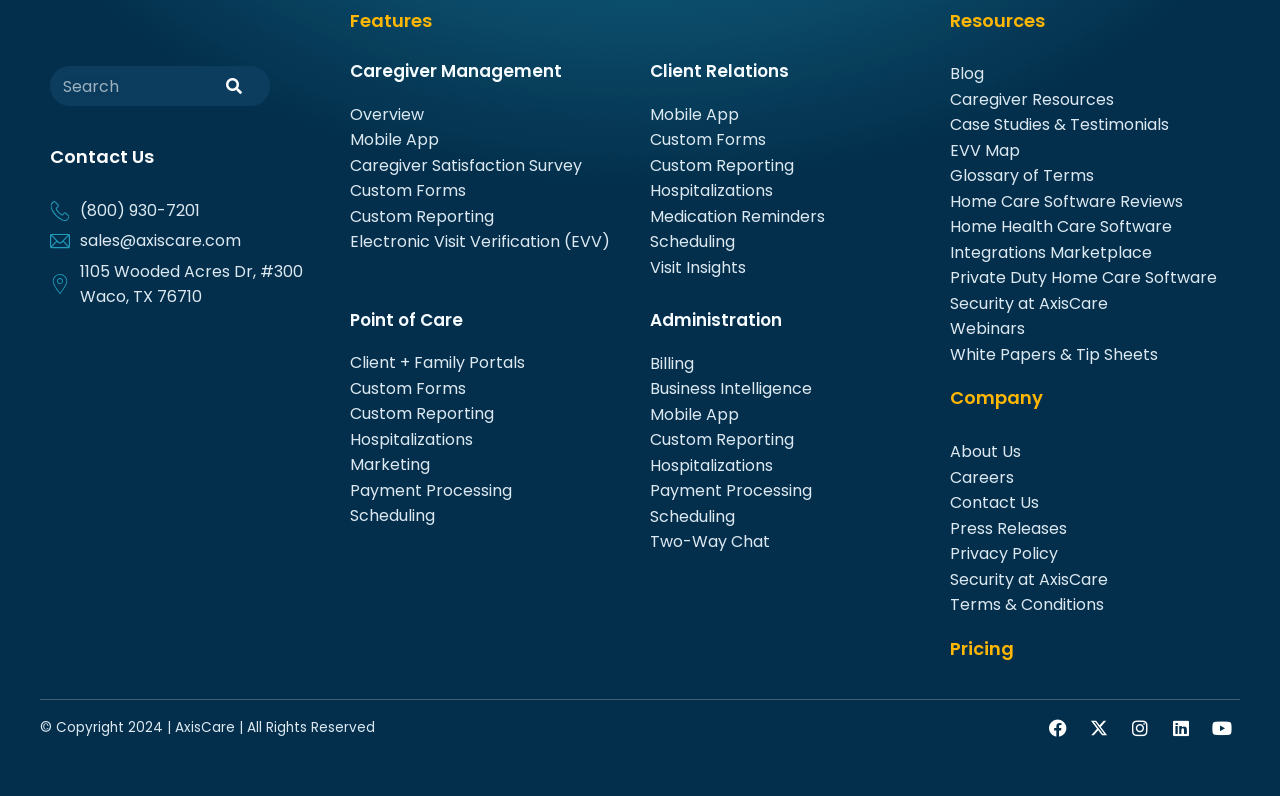Using floating point numbers between 0 and 1, provide the bounding box coordinates in the format (top-left x, top-left y, bottom-right x, bottom-right y). Locate the UI element described here: Facebook

[0.812, 0.892, 0.841, 0.937]